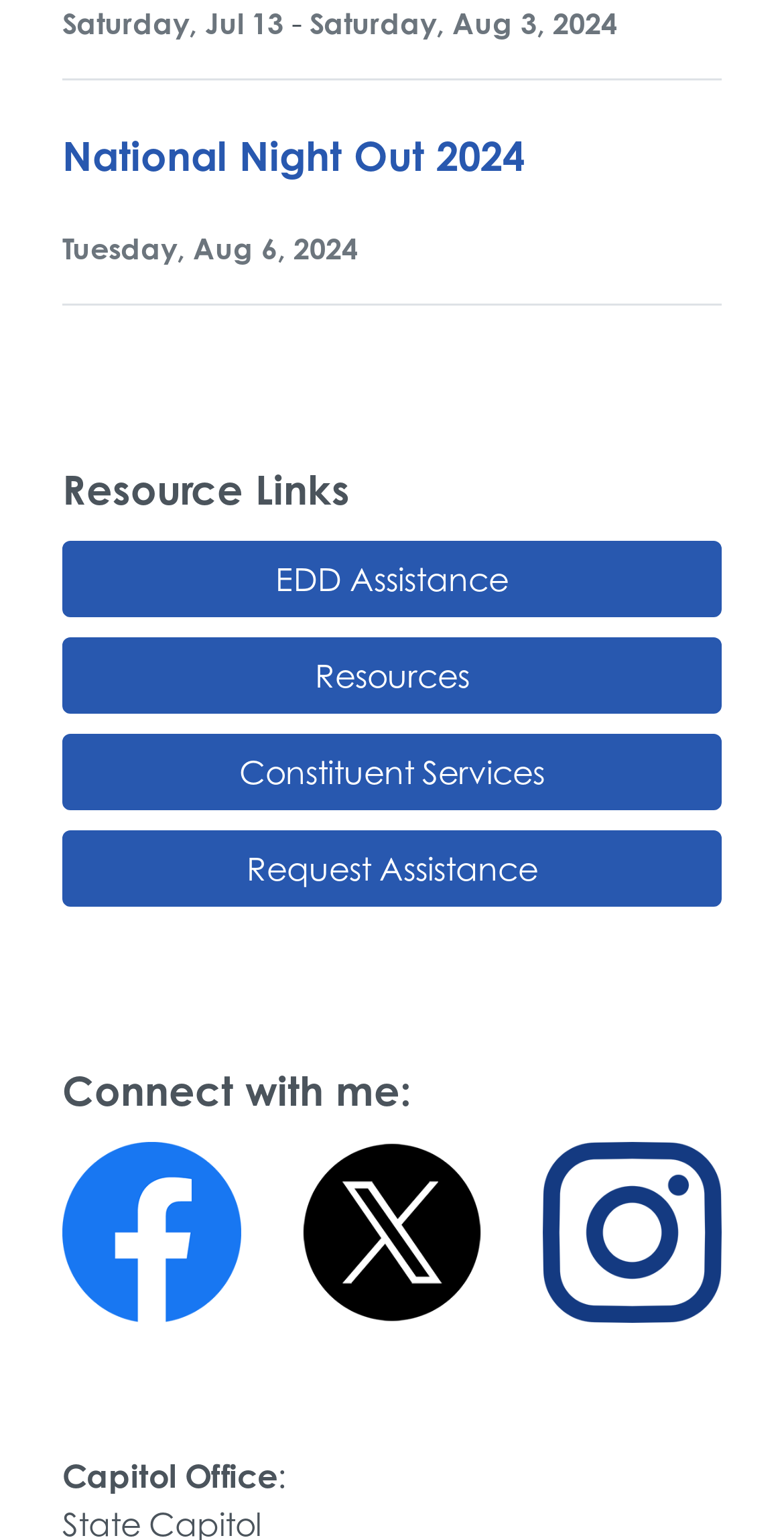Identify the bounding box coordinates necessary to click and complete the given instruction: "Connect with me on Facebook".

[0.079, 0.785, 0.309, 0.811]